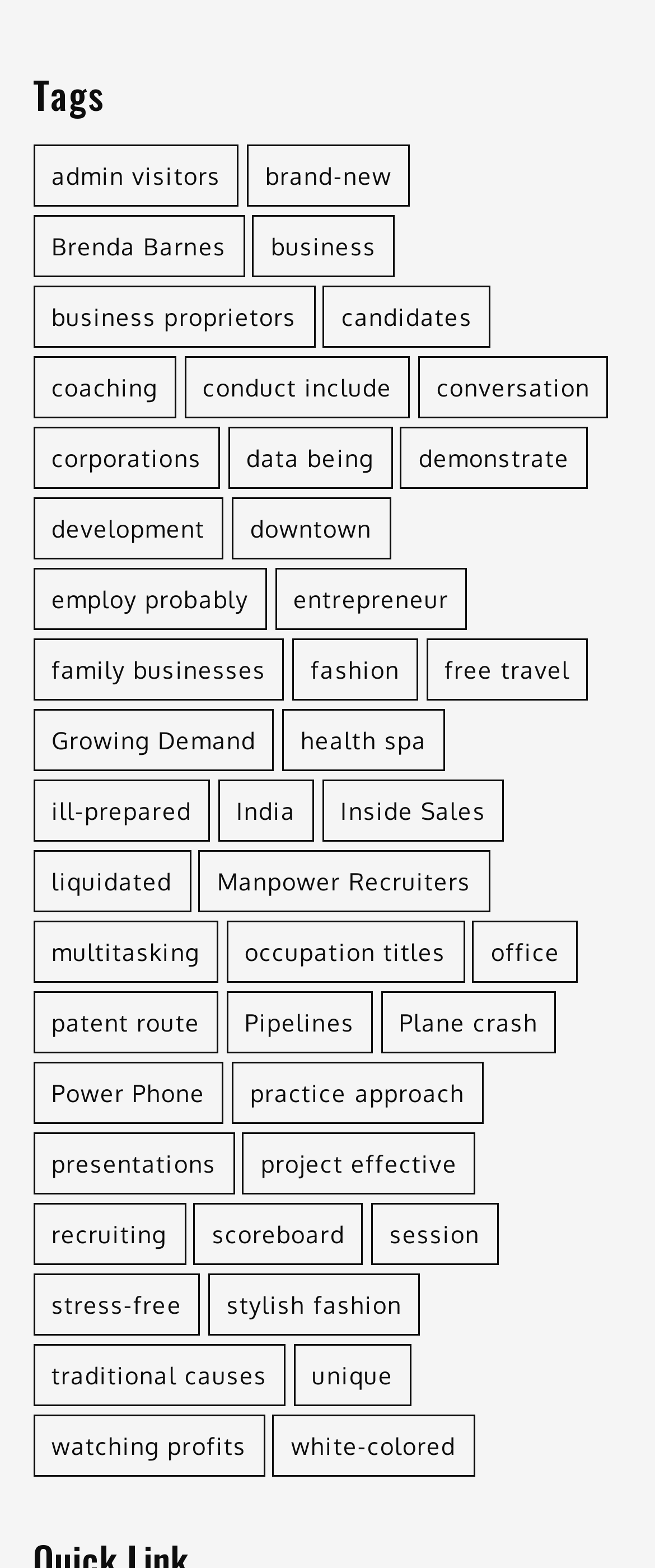Use a single word or phrase to answer the following:
What is the last link on the webpage?

white-colored